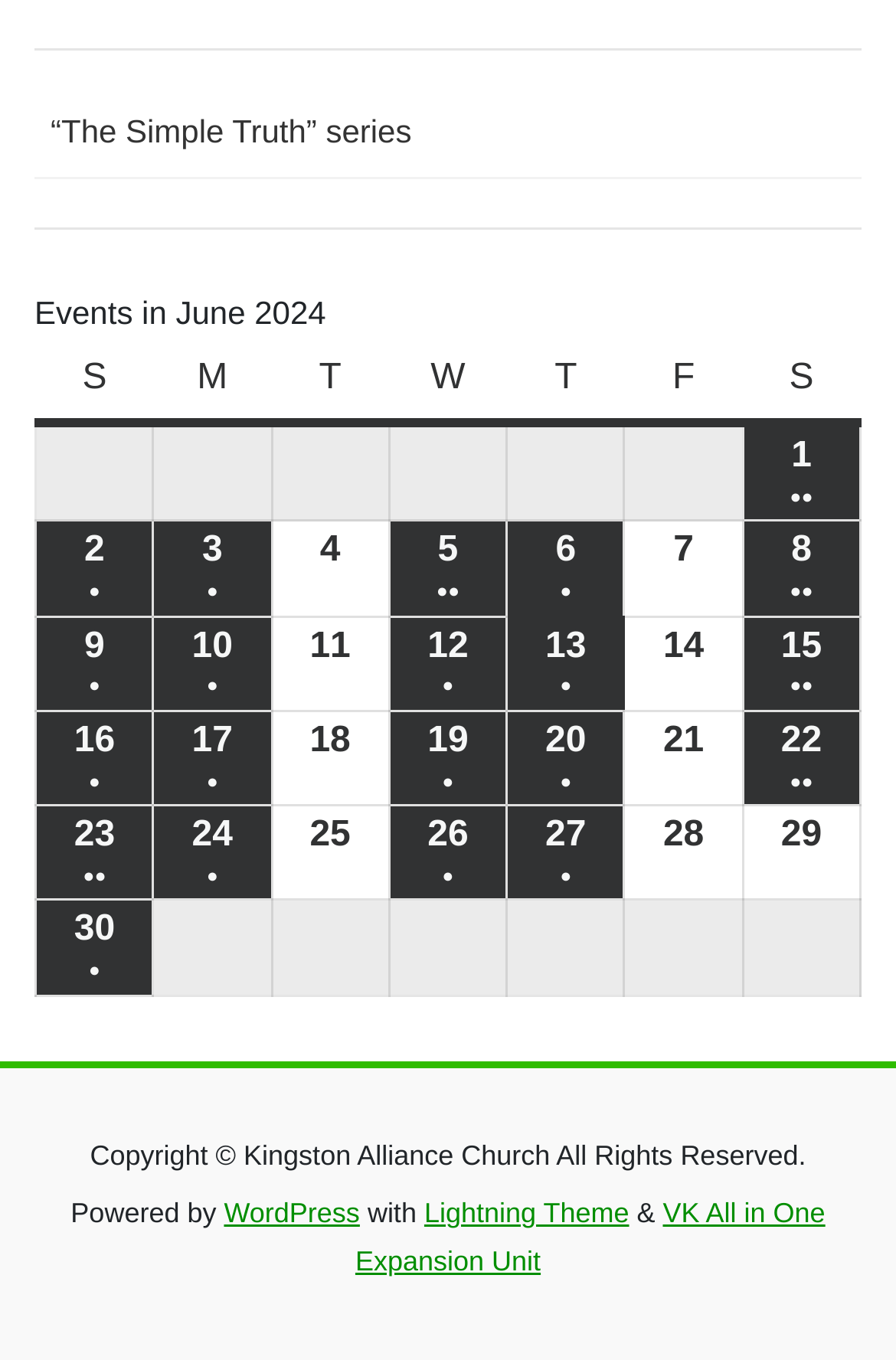Use a single word or phrase to answer the question: What is the heading above the table?

Events in June 2024